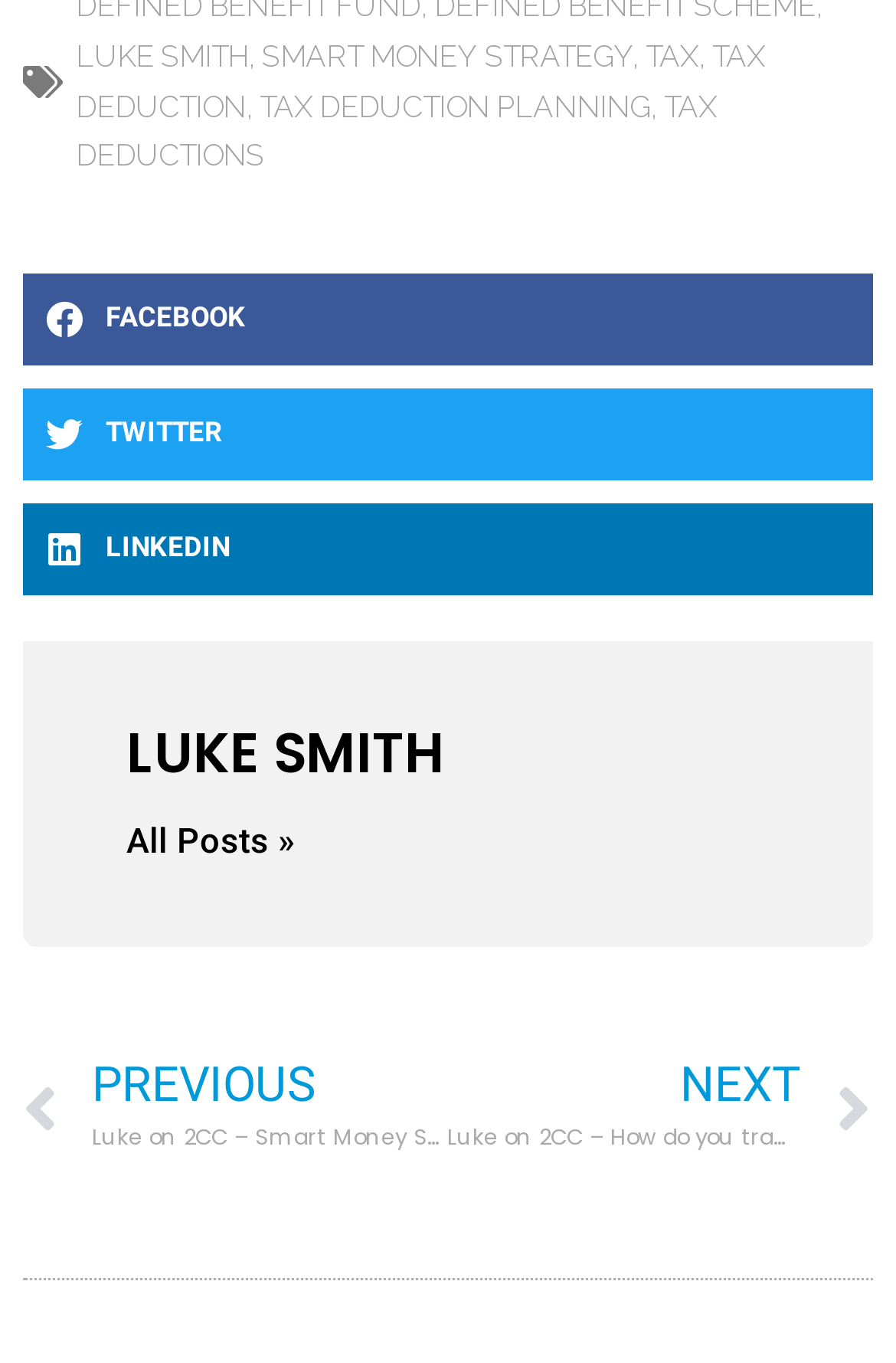Provide a one-word or short-phrase response to the question:
How many social media platforms can you share this webpage on?

3